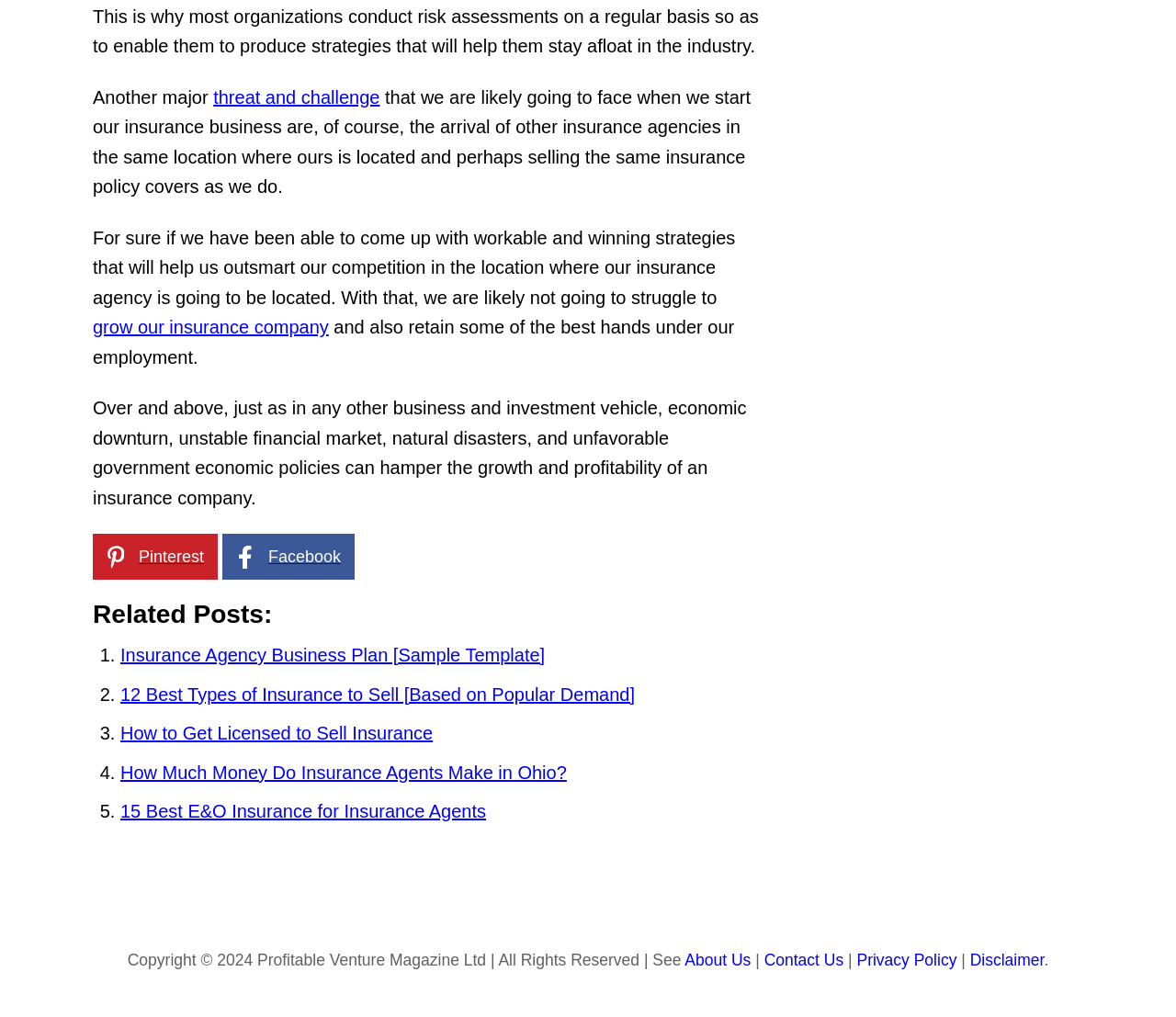Find the bounding box of the UI element described as: "About Us". The bounding box coordinates should be given as four float values between 0 and 1, i.e., [left, top, right, bottom].

None